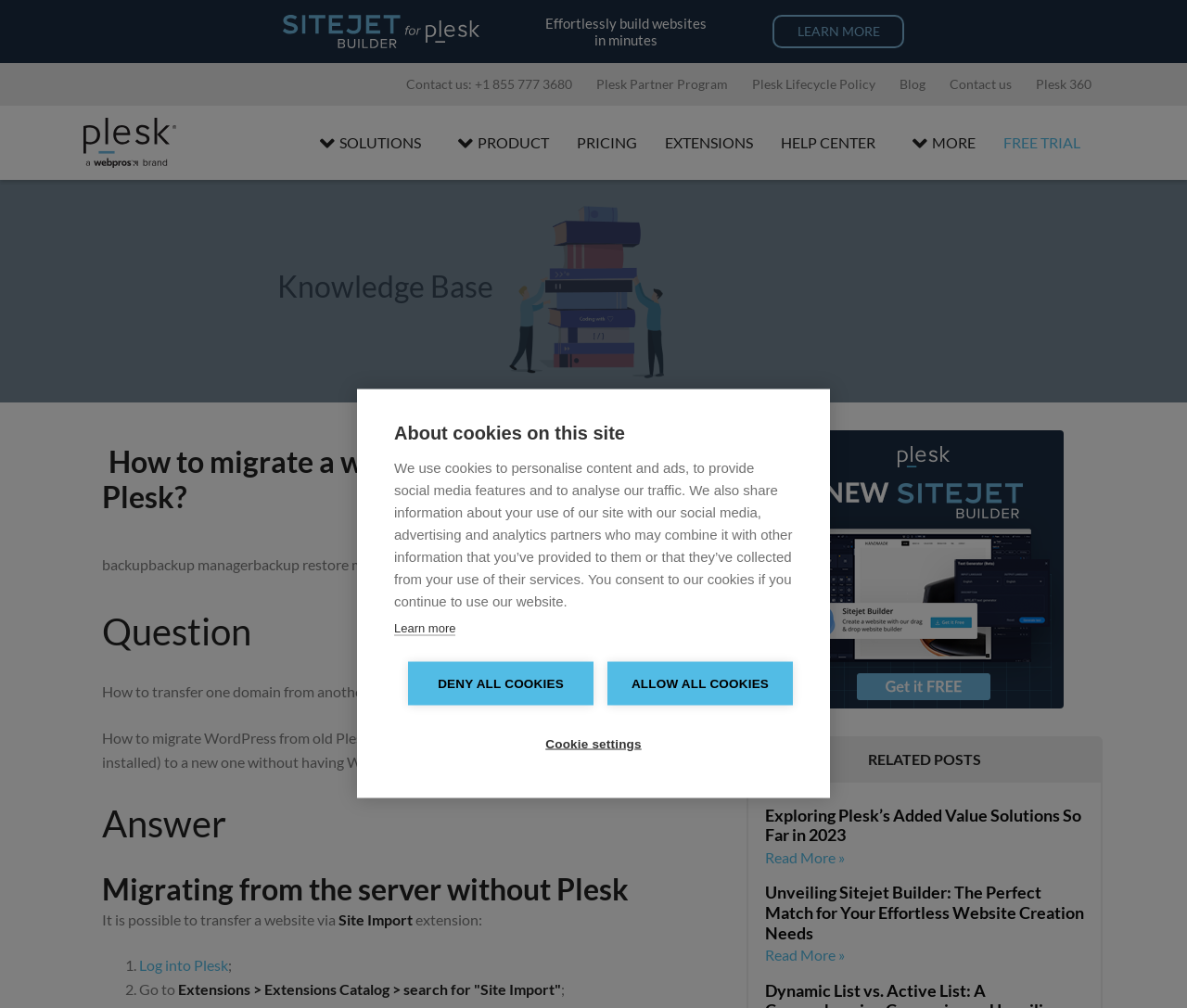Find the bounding box coordinates of the element to click in order to complete this instruction: "Read more about 'Exploring Plesk’s Added Value Solutions So Far in 2023'". The bounding box coordinates must be four float numbers between 0 and 1, denoted as [left, top, right, bottom].

[0.645, 0.842, 0.712, 0.859]